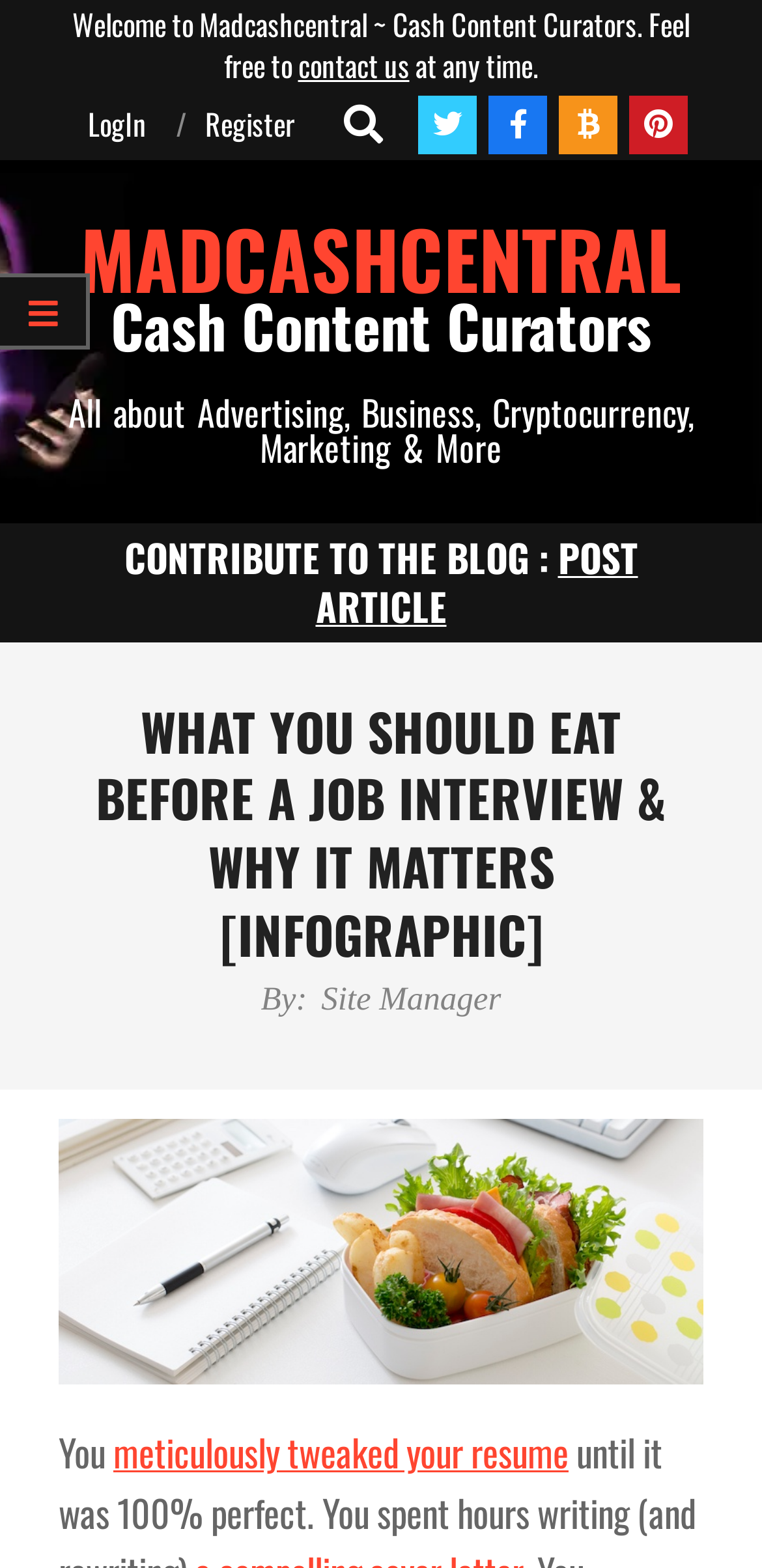Please indicate the bounding box coordinates of the element's region to be clicked to achieve the instruction: "contact us". Provide the coordinates as four float numbers between 0 and 1, i.e., [left, top, right, bottom].

[0.391, 0.027, 0.537, 0.055]